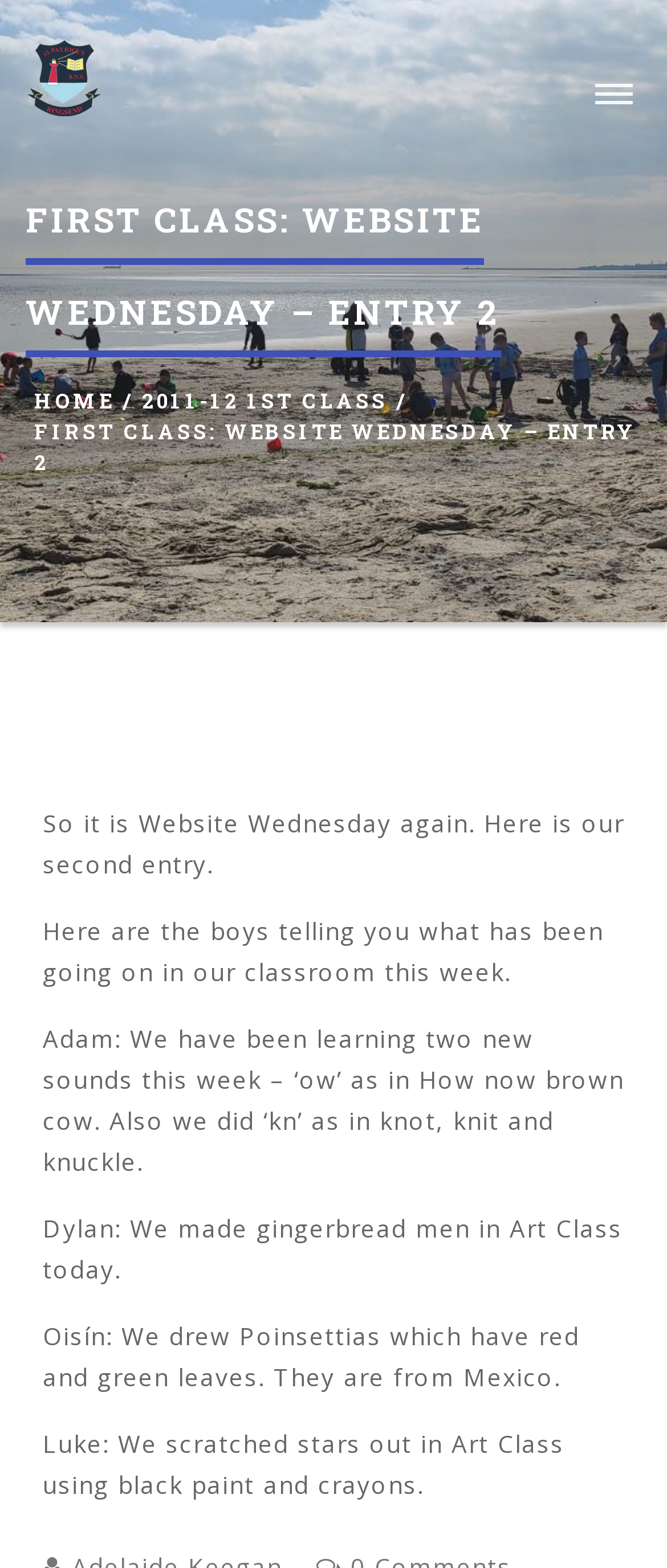What is the topic of the first class website entry?
Provide an in-depth answer to the question, covering all aspects.

The topic of the first class website entry can be inferred from the heading 'FIRST CLASS: WEBSITE WEDNESDAY – ENTRY 2' and the subsequent text, which suggests that the students are sharing their experiences and activities from the week.